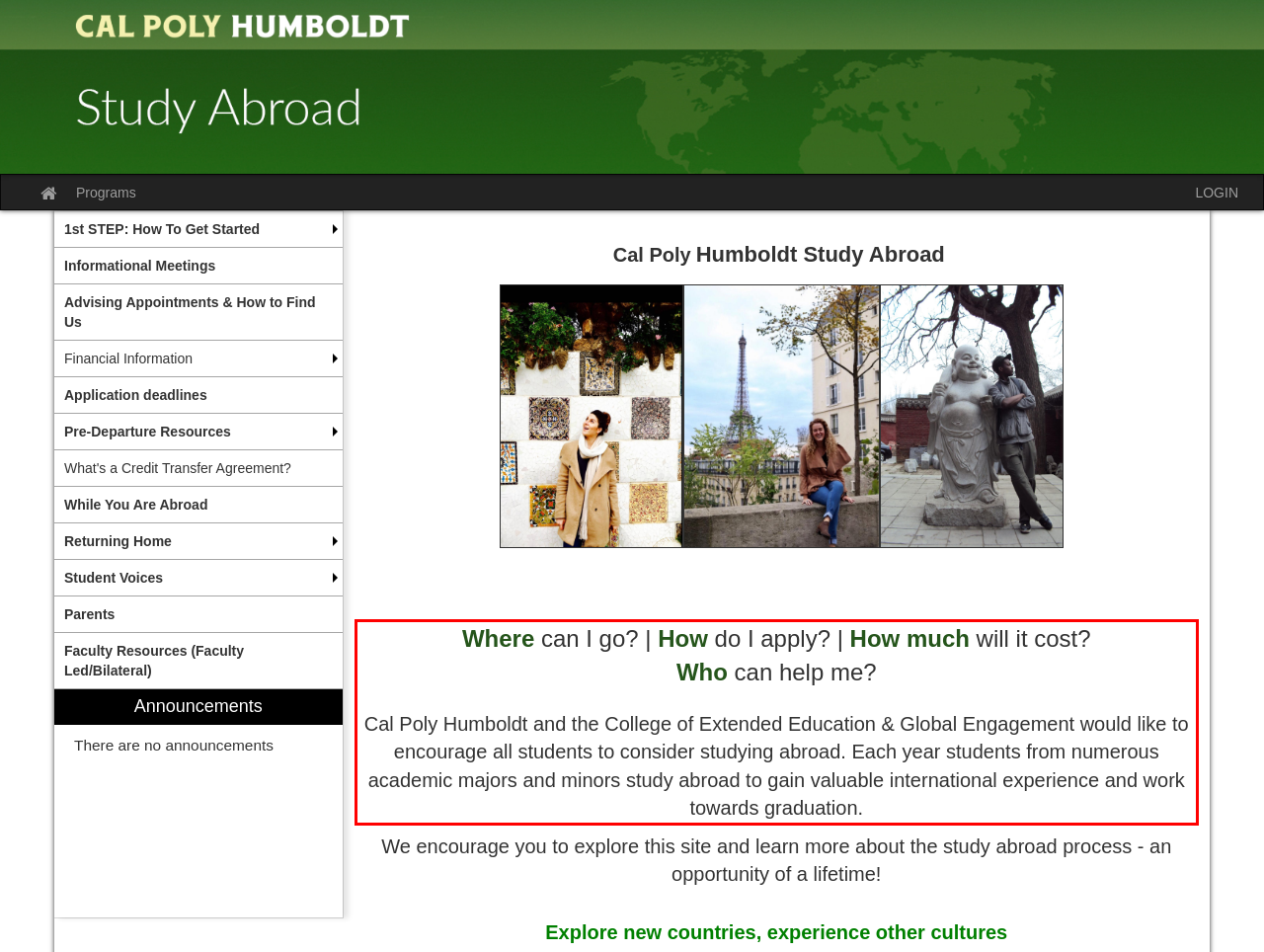Using the provided screenshot, read and generate the text content within the red-bordered area.

Where can I go? | How do I apply? | How much will it cost? Who can help me? Cal Poly Humboldt and the College of Extended Education & Global Engagement would like to encourage all students to consider studying abroad. Each year students from numerous academic majors and minors study abroad to gain valuable international experience and work towards graduation.